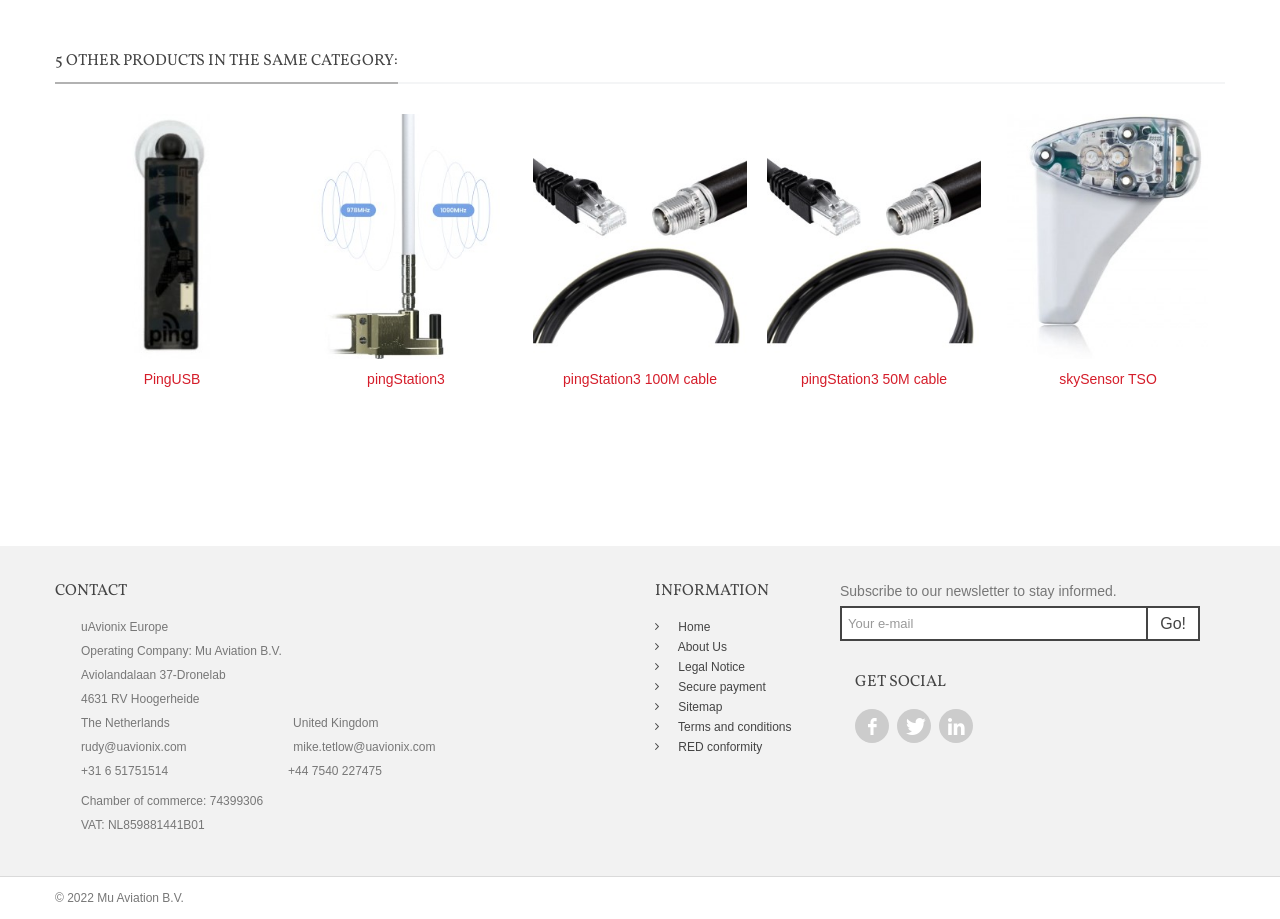Identify the bounding box coordinates of the region that should be clicked to execute the following instruction: "Enter your email address".

[0.656, 0.659, 0.938, 0.697]